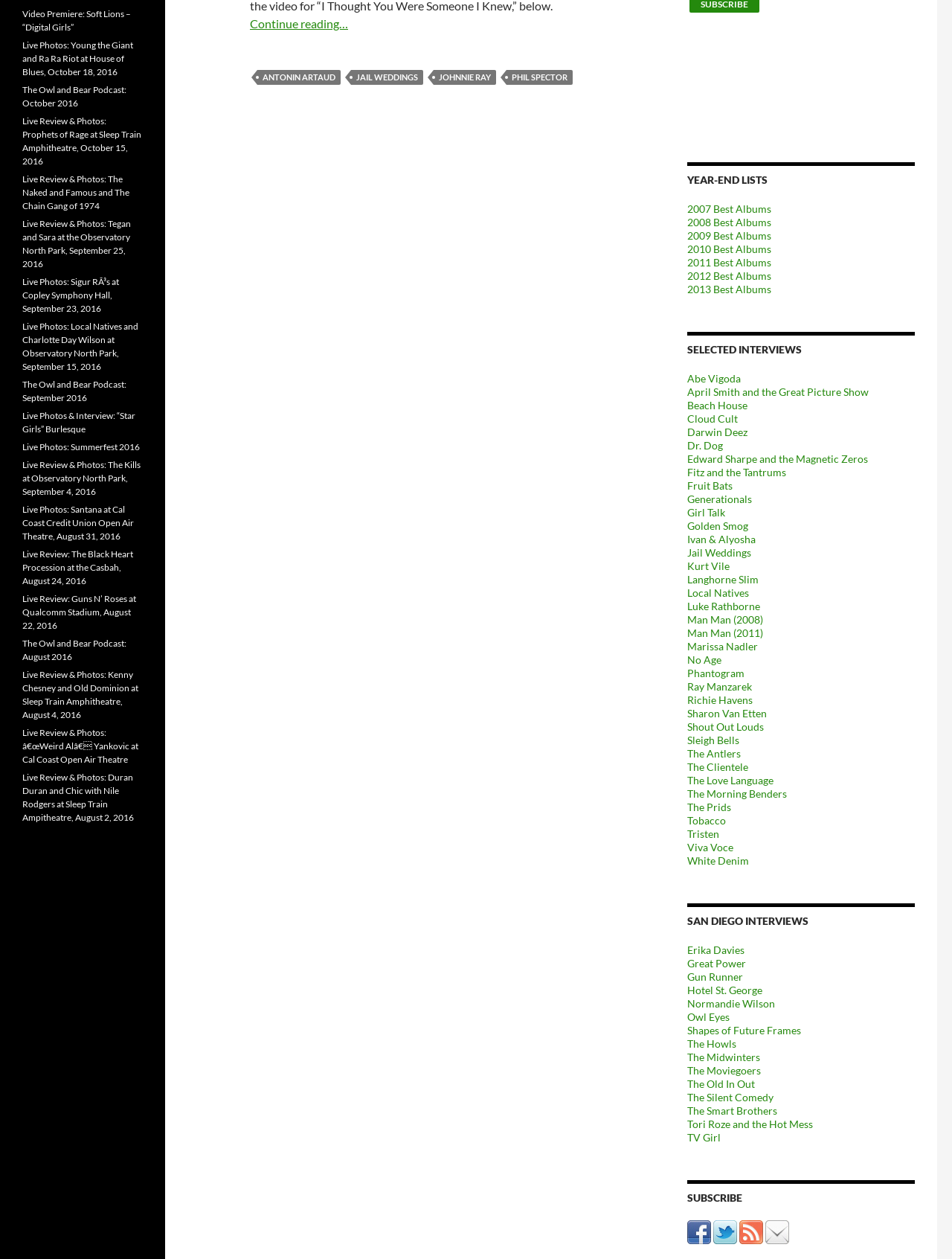Indicate the bounding box coordinates of the clickable region to achieve the following instruction: "Read the 'Video Premiere: Soft Lions – “Digital Girls”' article."

[0.023, 0.007, 0.138, 0.026]